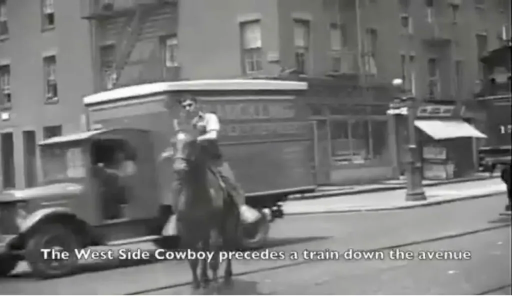What is the color scheme of the image?
Answer the question with a thorough and detailed explanation.

The caption explicitly states that 'the scene, shot in black and white', which indicates that the image is in a monochrome color scheme.